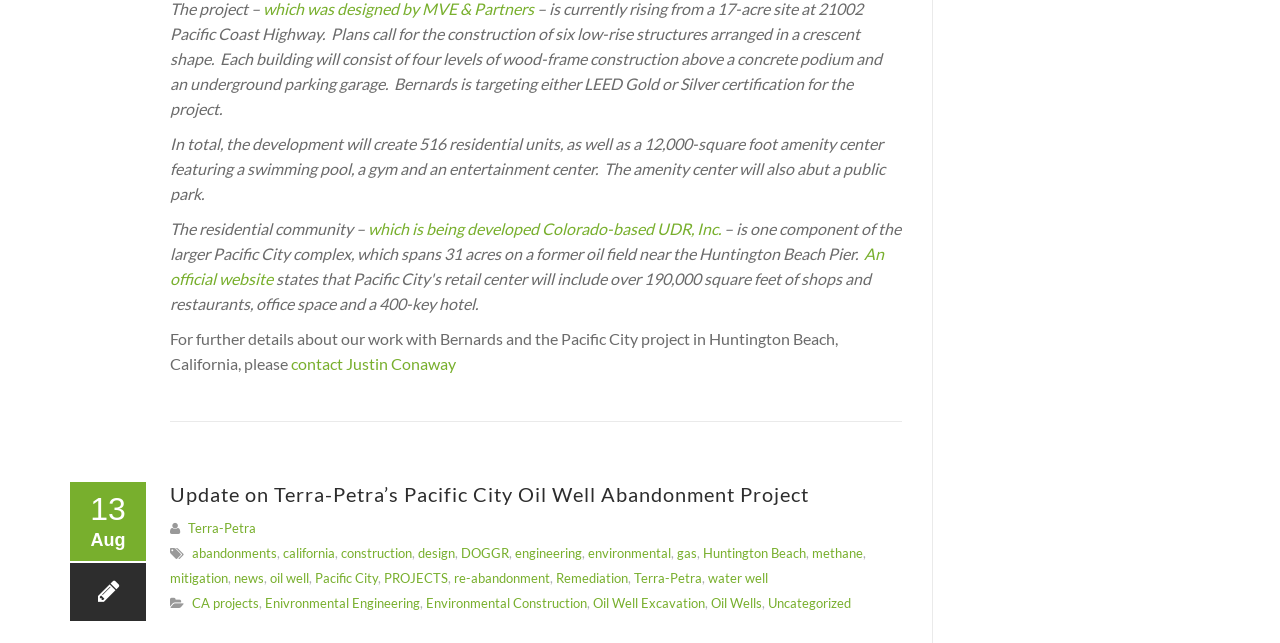Respond to the question below with a concise word or phrase:
What is the size of the amenity center?

12,000-square foot